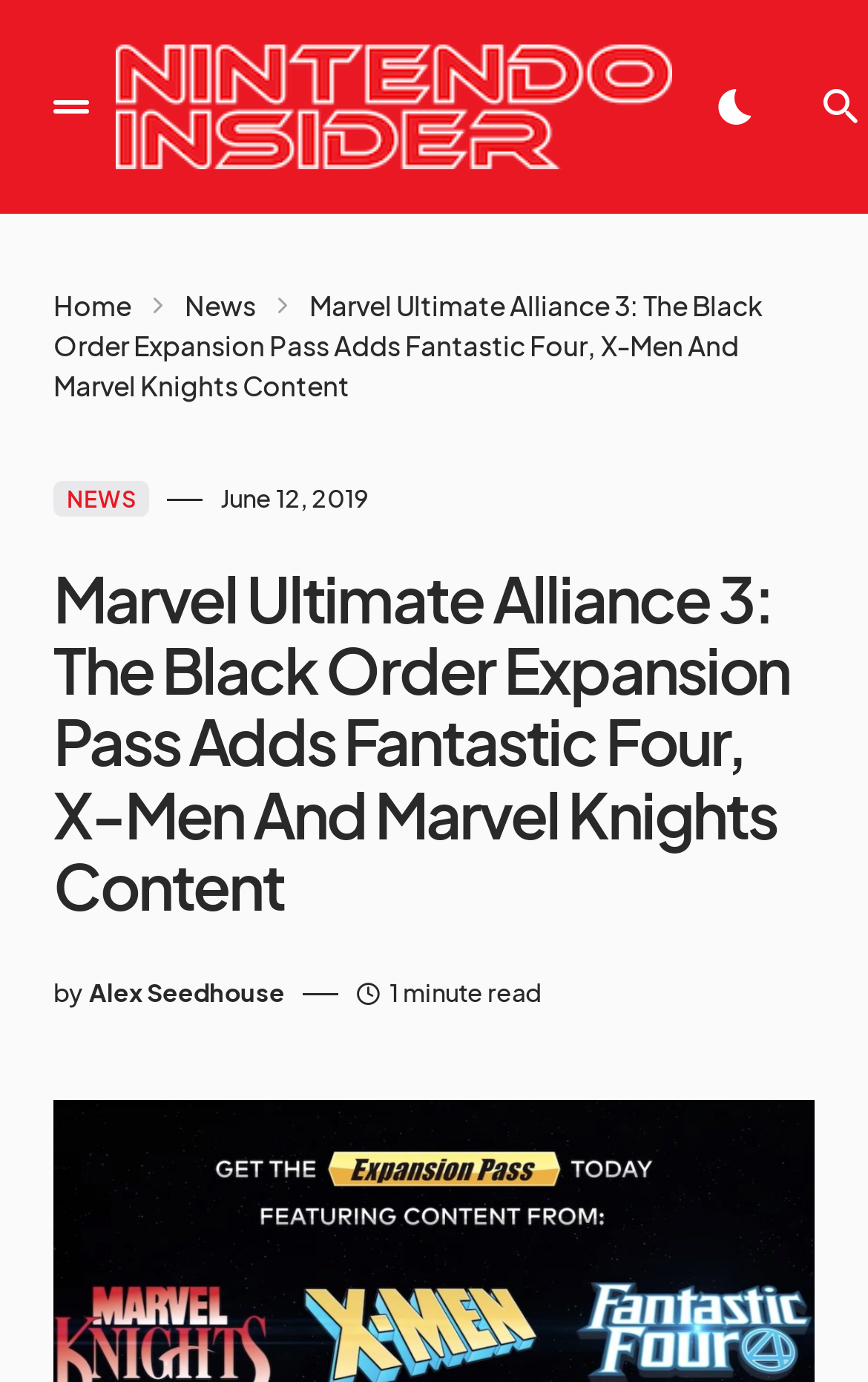Summarize the contents and layout of the webpage in detail.

The webpage is about the Marvel Ultimate Alliance 3: The Black Order Expansion Pass, specifically its new content additions. At the top left, there is a button and a link to "Nintendo Insider" with an accompanying image. On the top right, there is another button with an icon. Below these elements, there are navigation links to "Home" and "News".

The main content of the webpage is a news article with a heading that summarizes the expansion pass's new content, including the Fantastic Four, X-Men, and Marvel Knights. The article's title is also displayed above the heading in a smaller font size. The publication date, "June 12, 2019", is located below the navigation links.

The article's author, "Alex Seedhouse", is credited below the heading, along with an indication that the article is a "1 minute read". Overall, the webpage has a simple layout with a focus on presenting the news article's content.